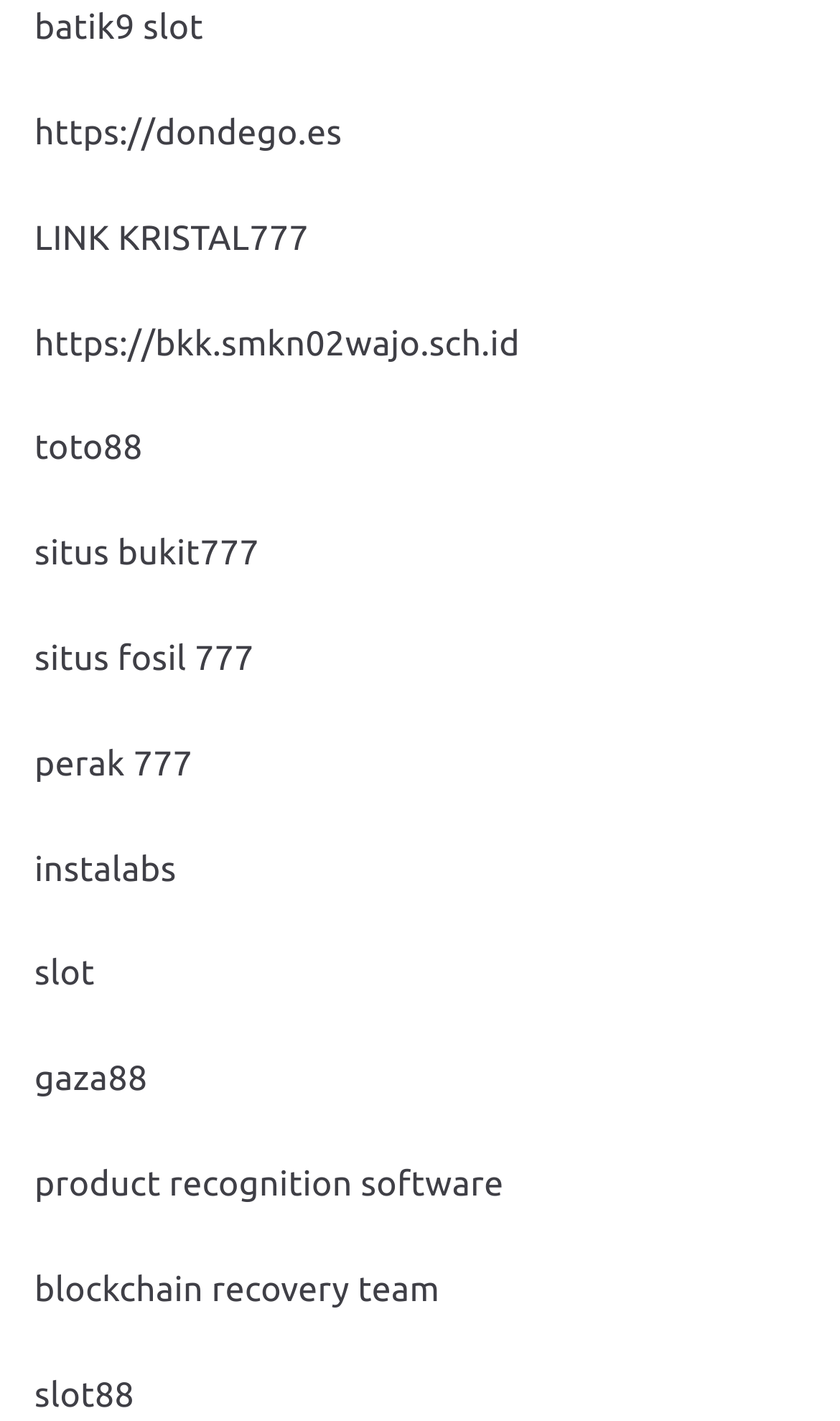Identify the bounding box for the UI element that is described as follows: "LINK KRISTAL777".

[0.041, 0.154, 0.368, 0.182]